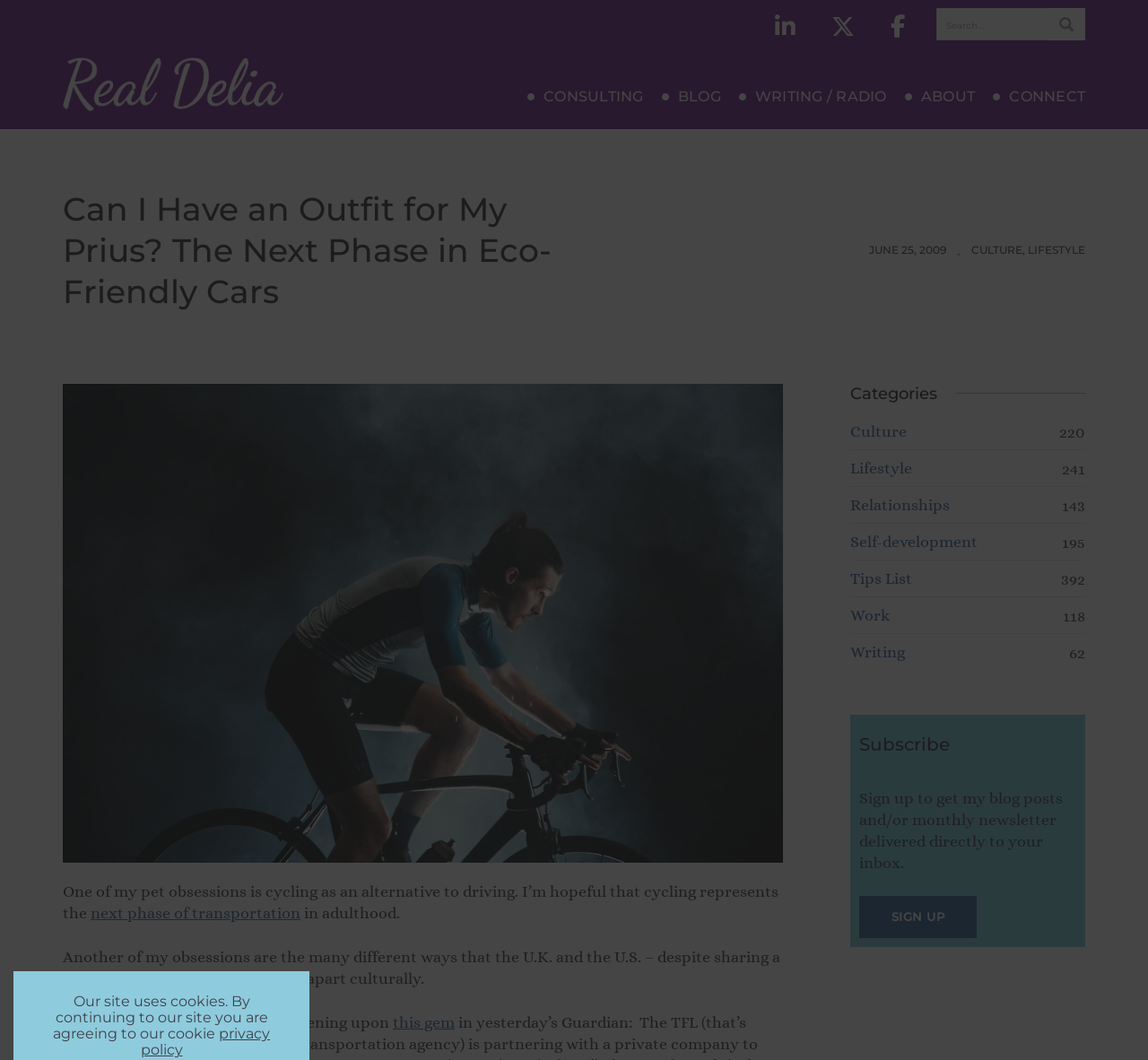Given the description: "besthookupwebsites.org/millionairematch-review", determine the bounding box coordinates of the UI element. The coordinates should be formatted as four float numbers between 0 and 1, [left, top, right, bottom].

None